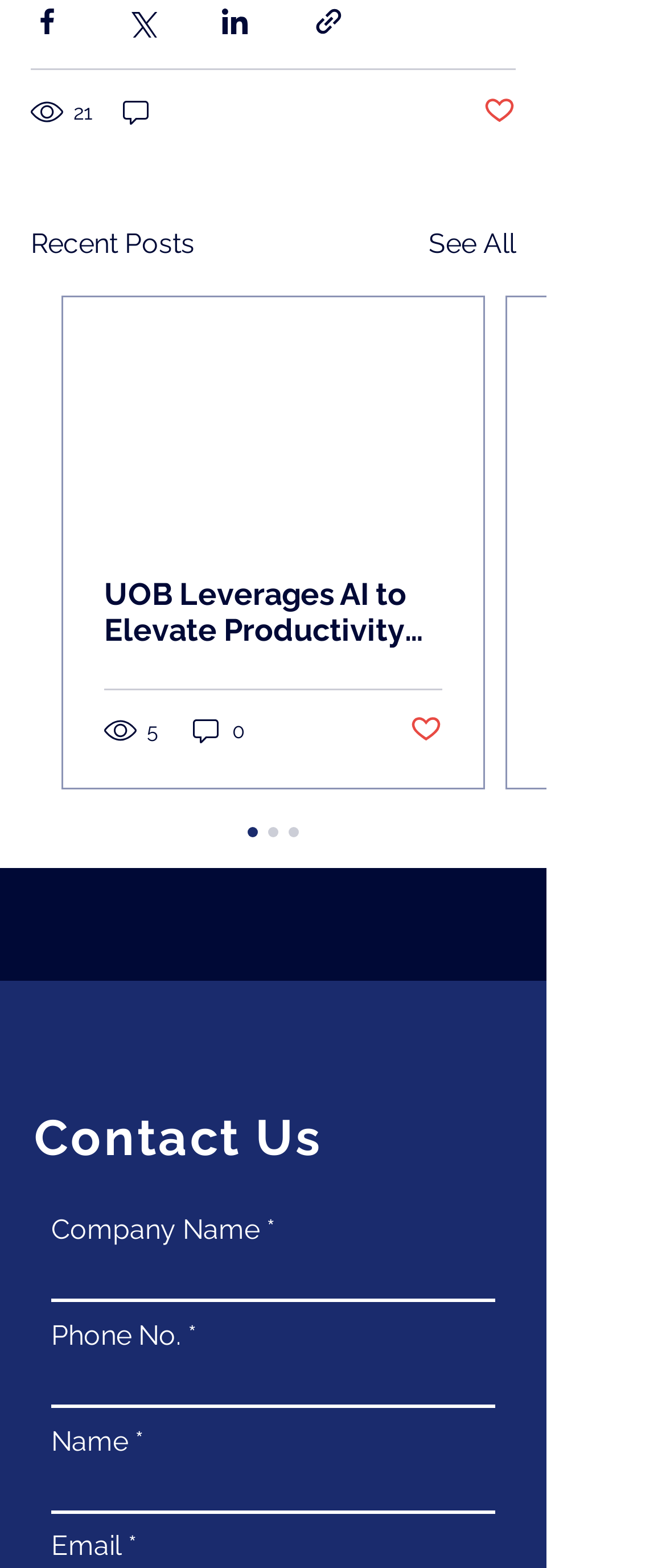Please identify the bounding box coordinates of the element that needs to be clicked to execute the following command: "View recent posts". Provide the bounding box using four float numbers between 0 and 1, formatted as [left, top, right, bottom].

[0.046, 0.143, 0.292, 0.169]